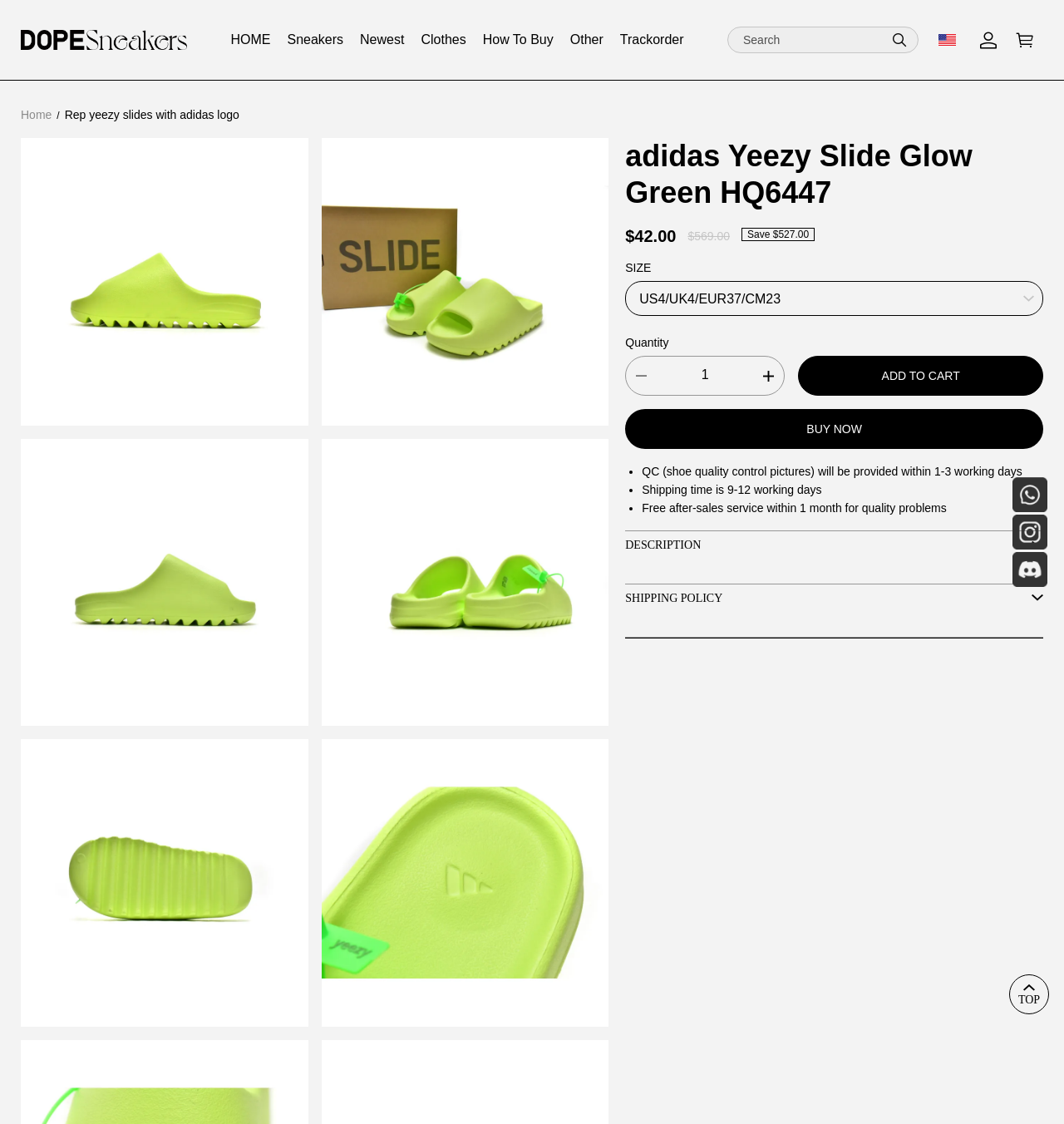Using the webpage screenshot and the element description Buy Now, determine the bounding box coordinates. Specify the coordinates in the format (top-left x, top-left y, bottom-right x, bottom-right y) with values ranging from 0 to 1.

[0.588, 0.364, 0.98, 0.399]